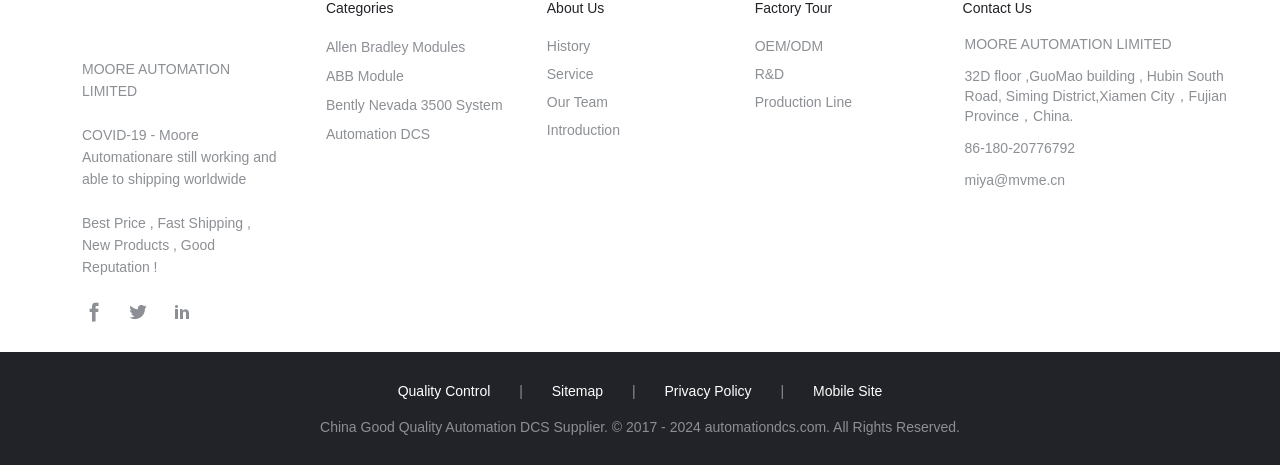Determine the coordinates of the bounding box that should be clicked to complete the instruction: "View About Us". The coordinates should be represented by four float numbers between 0 and 1: [left, top, right, bottom].

[0.427, 0.0, 0.472, 0.034]